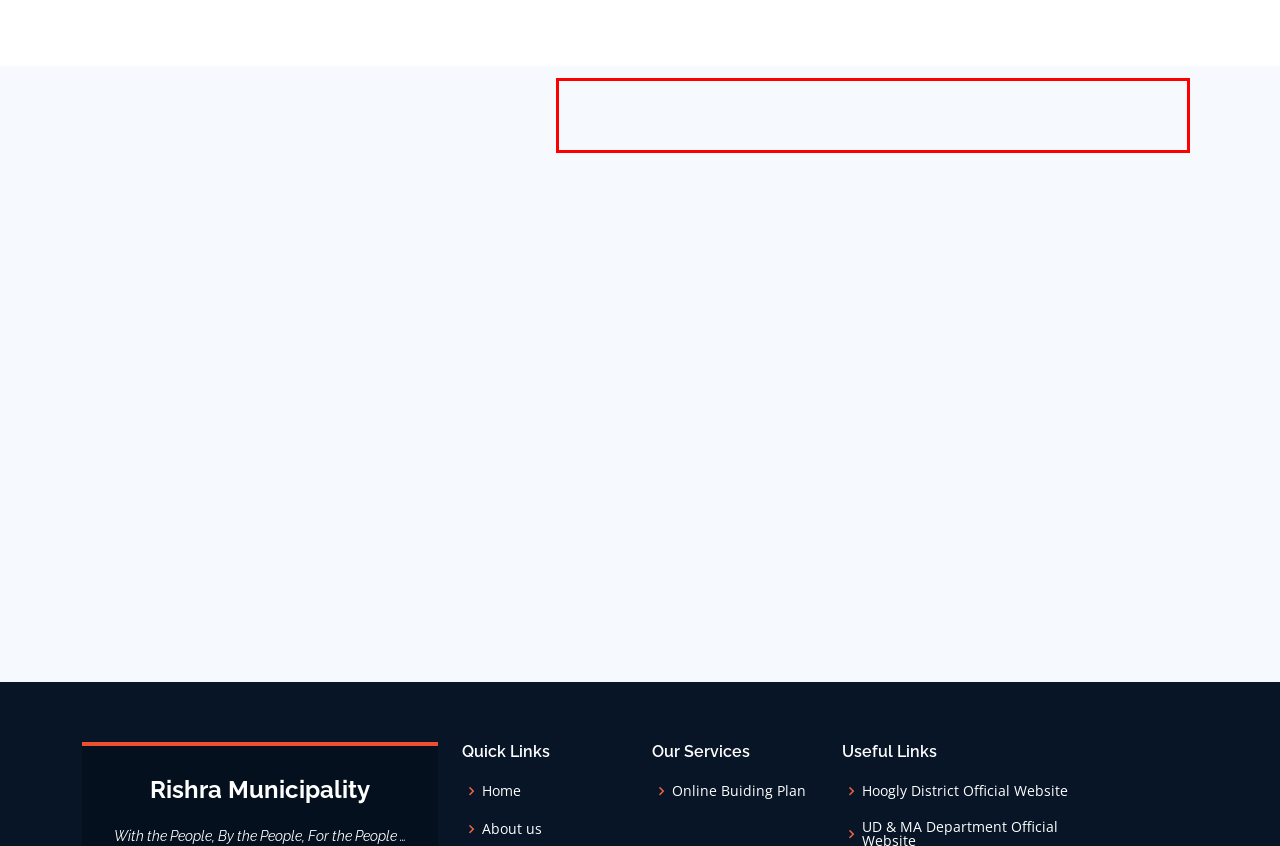Within the provided webpage screenshot, find the red rectangle bounding box and perform OCR to obtain the text content.

Molestie a iaculis at erat pellentesque adipiscing commodo. Dignissim suspendisse in est ante in. Nunc vel risus commodo viverra maecenas accumsan. Sit amet nisl suscipit adipiscing bibendum est. Purus gravida quis blandit turpis cursus in